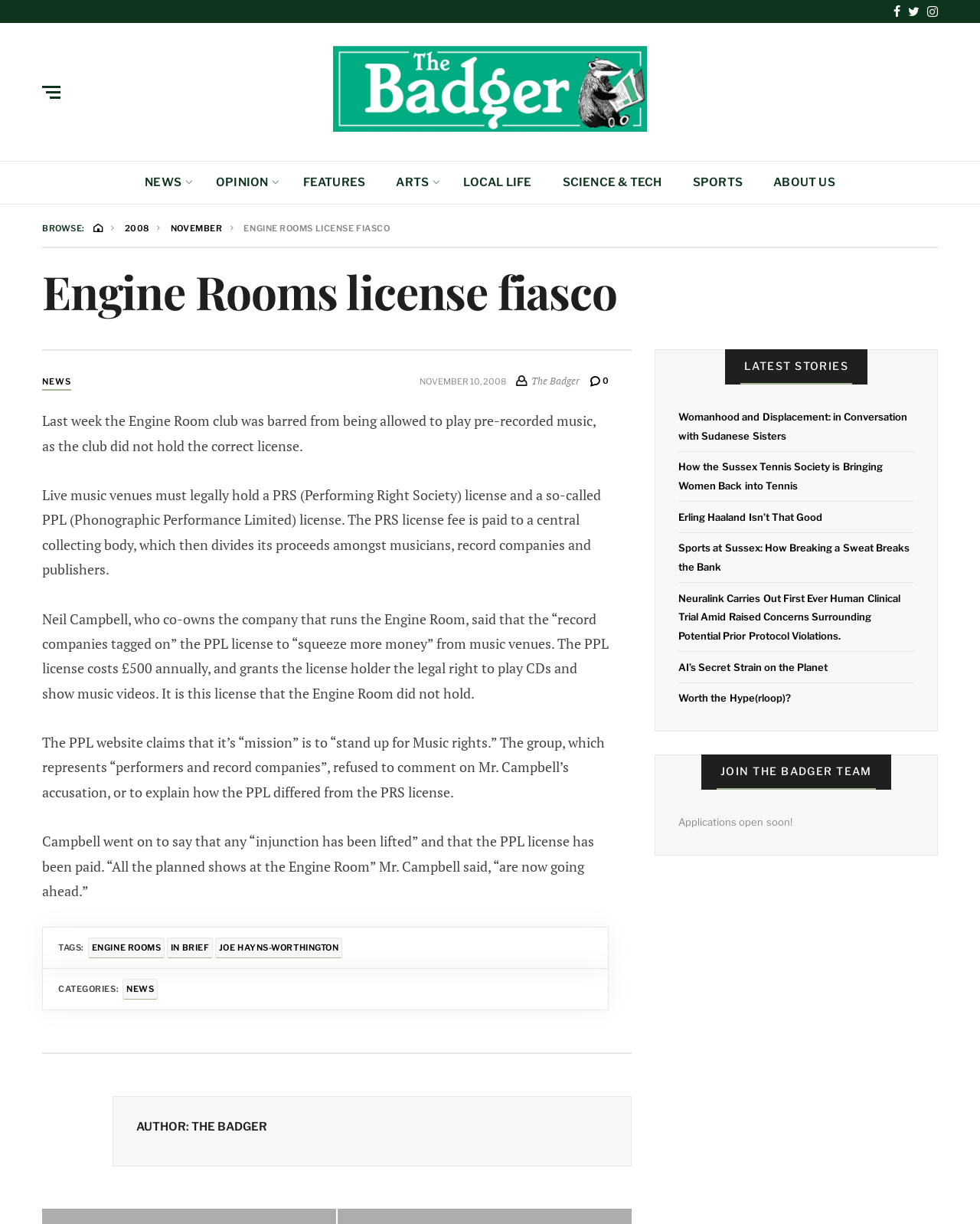What is the category of the article?
Provide a concise answer using a single word or phrase based on the image.

NEWS